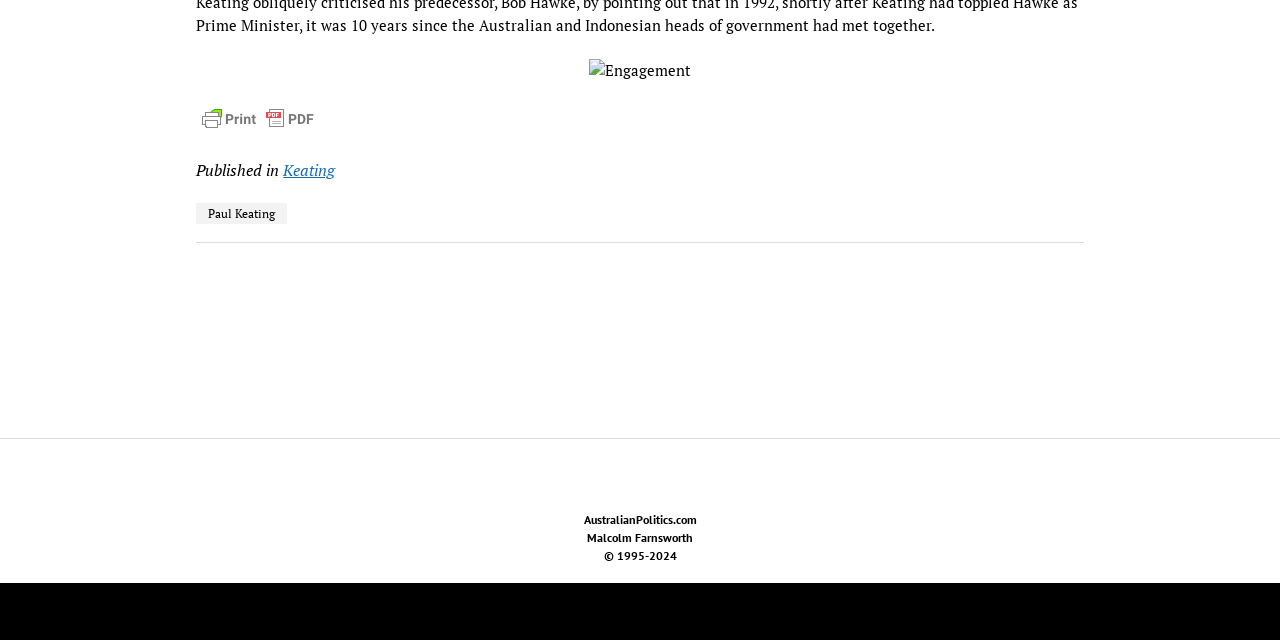Please determine the bounding box coordinates for the element with the description: "Keating".

[0.221, 0.248, 0.262, 0.282]